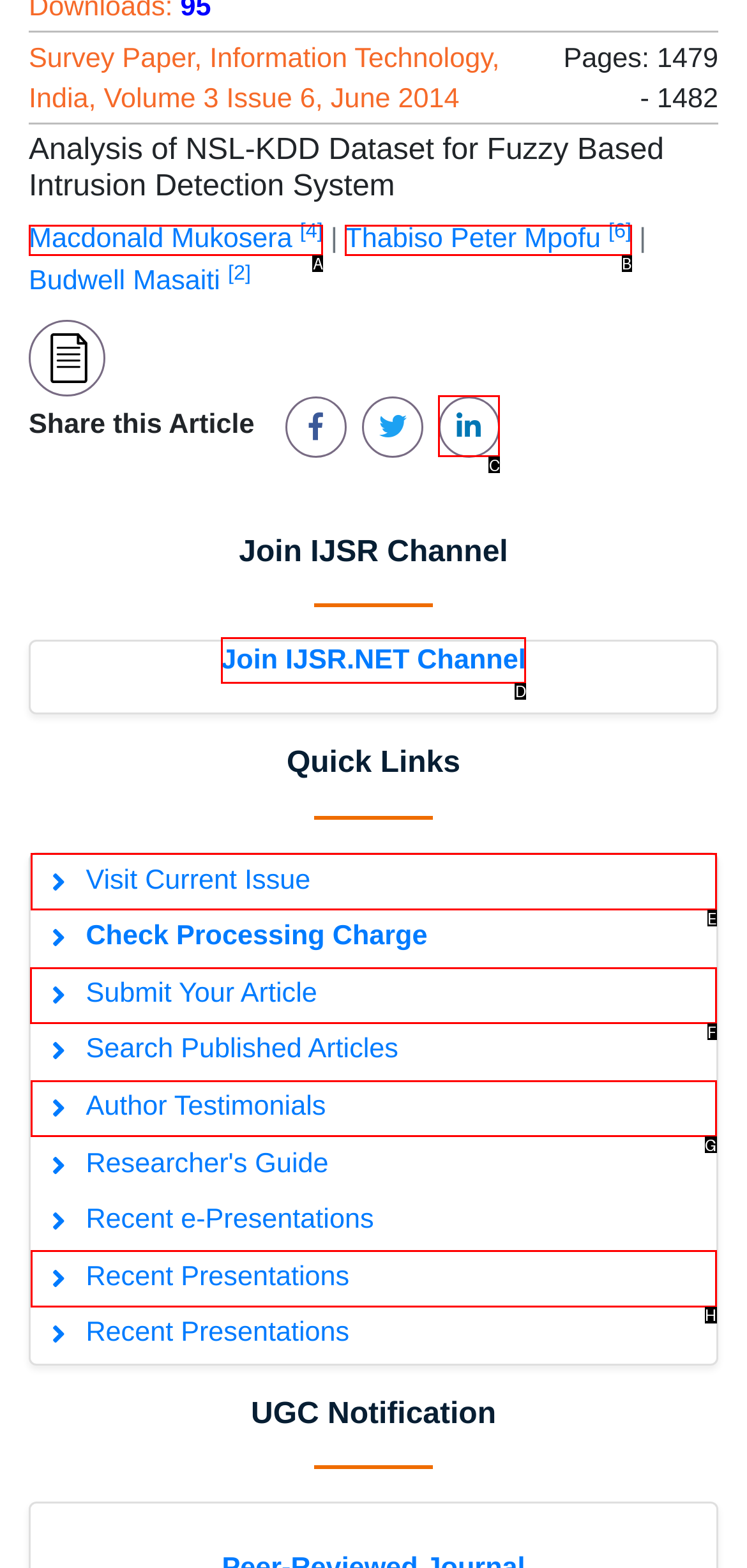Identify the letter of the UI element you need to select to accomplish the task: Submit Your Article.
Respond with the option's letter from the given choices directly.

F